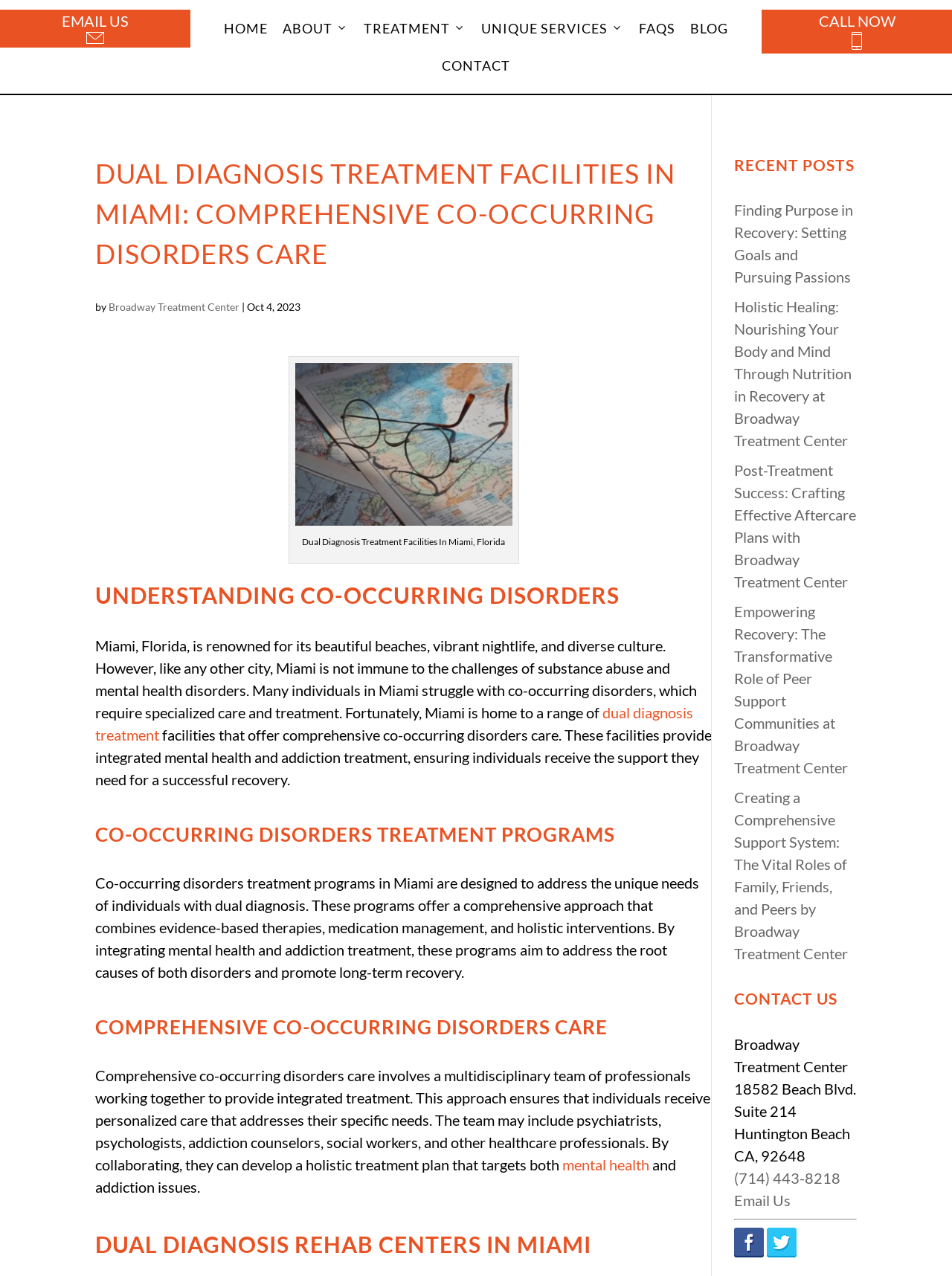Find the coordinates for the bounding box of the element with this description: "Jim Aloisi".

None